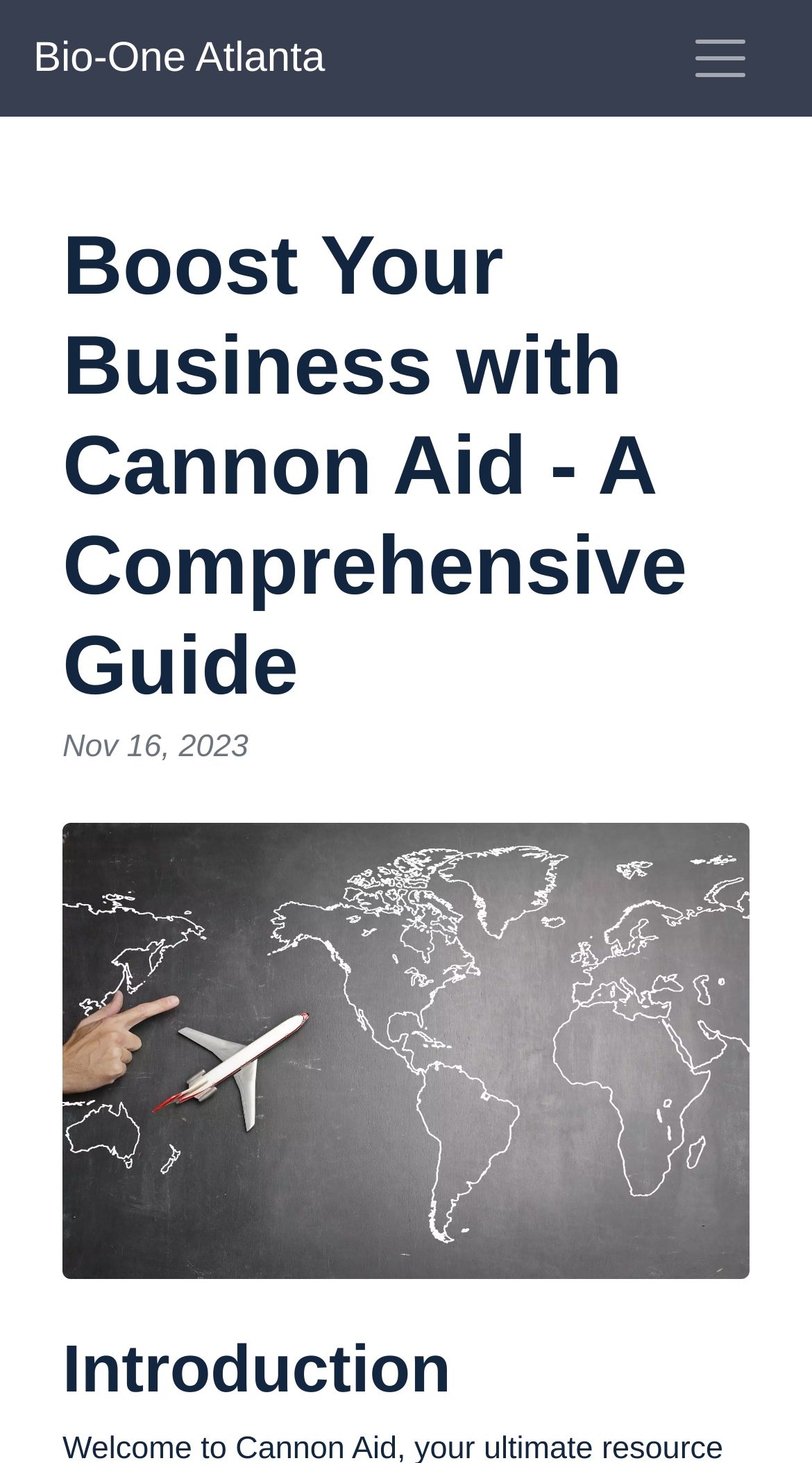Answer the question in one word or a short phrase:
How many headings are there in the introduction section?

1